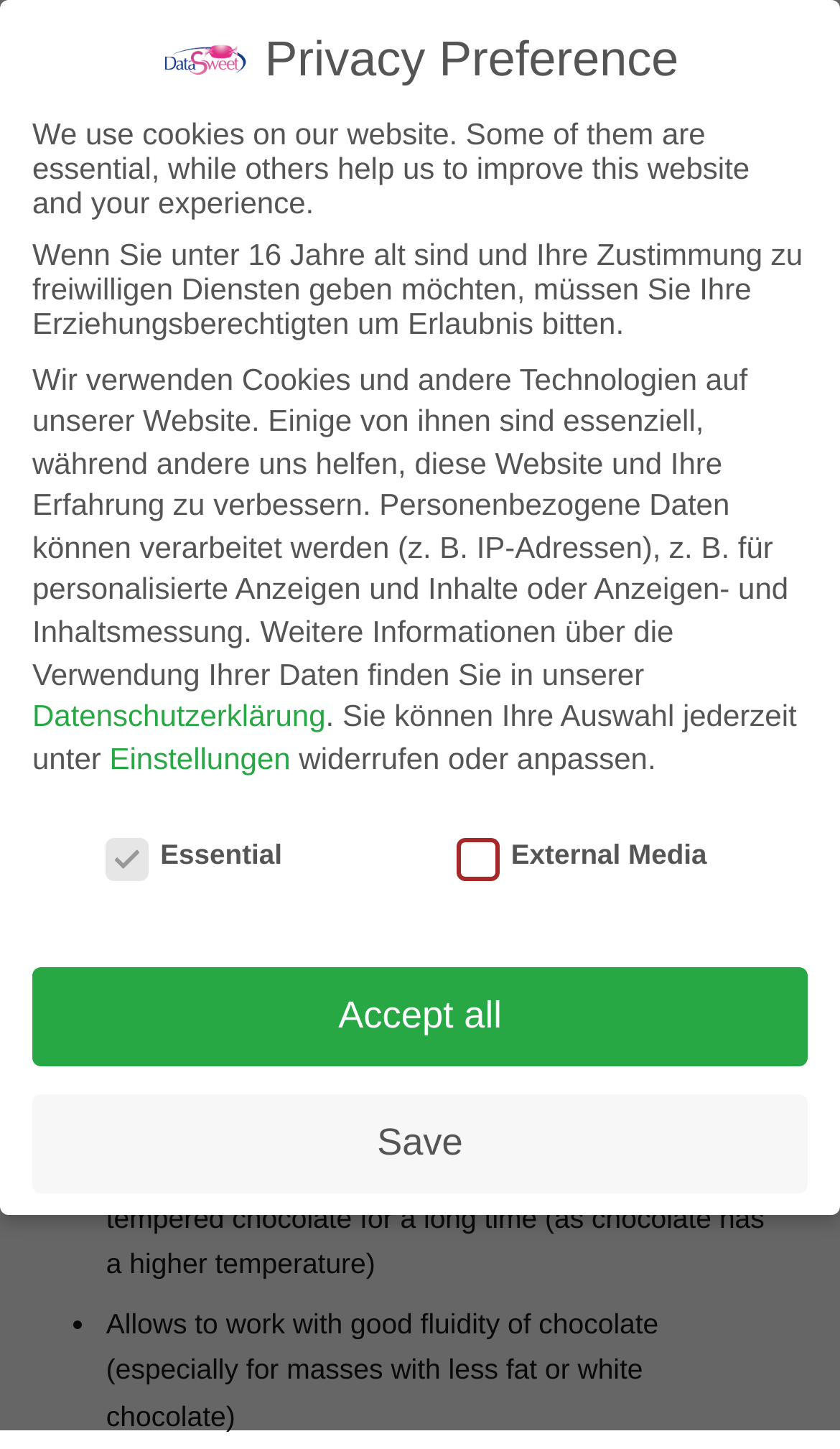What is the function of the 'Save' button?
Can you offer a detailed and complete answer to this question?

The 'Save' button is used to save the user's privacy preferences, which include essential and external media settings. It is focused by default, indicating that it is the primary action button in the 'Privacy Preference' section.